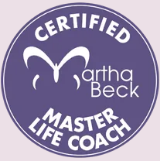What is the background color of the badge?
Craft a detailed and extensive response to the question.

The background of the badge is a rich purple color, which enhances the visibility of the white text and design elements, including the butterfly logo and the name 'Martha Beck'.